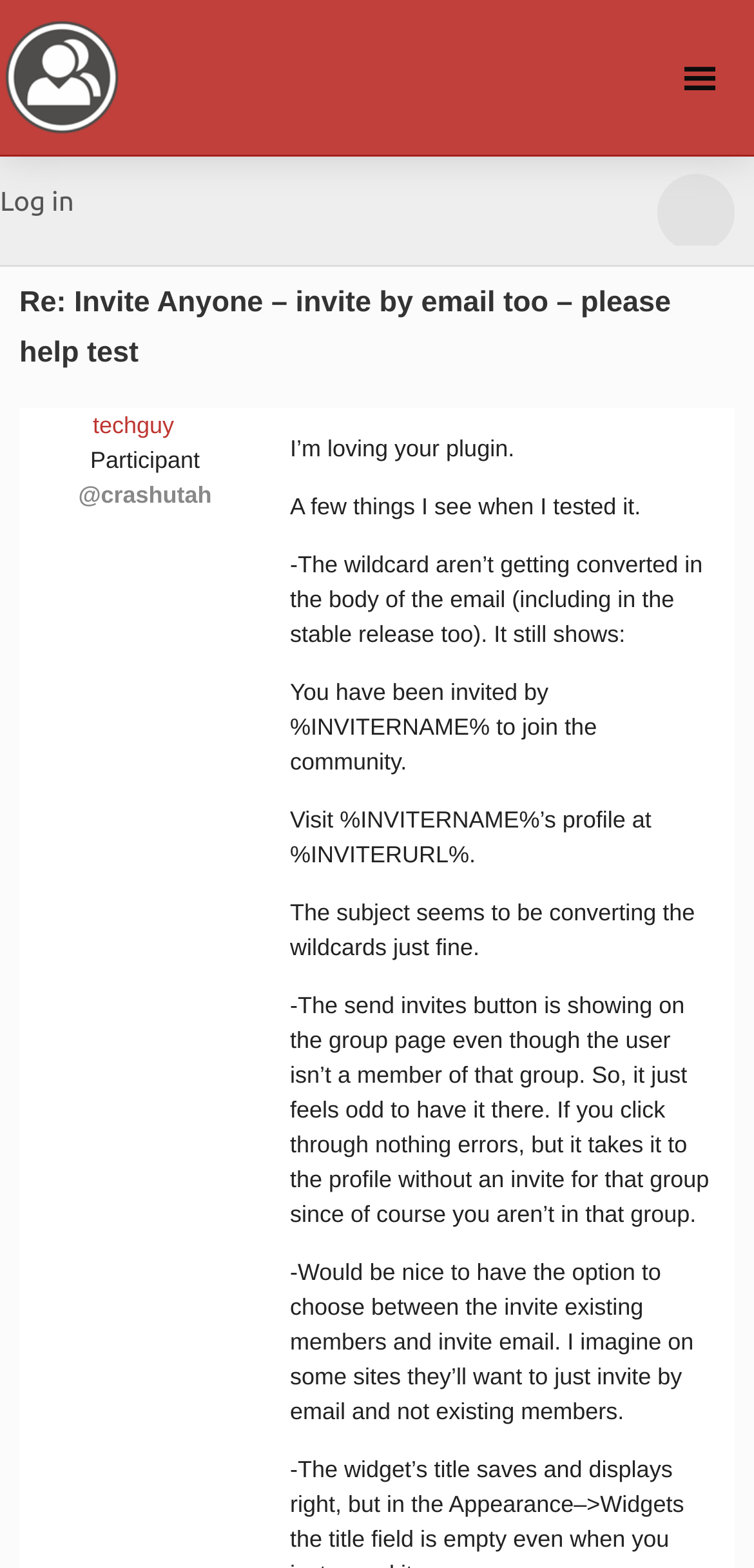Based on the image, provide a detailed response to the question:
What option is suggested for the invite feature?

The commenter suggests that it would be nice to have the option to choose between inviting existing members and inviting by email, as some sites may only want to invite by email.